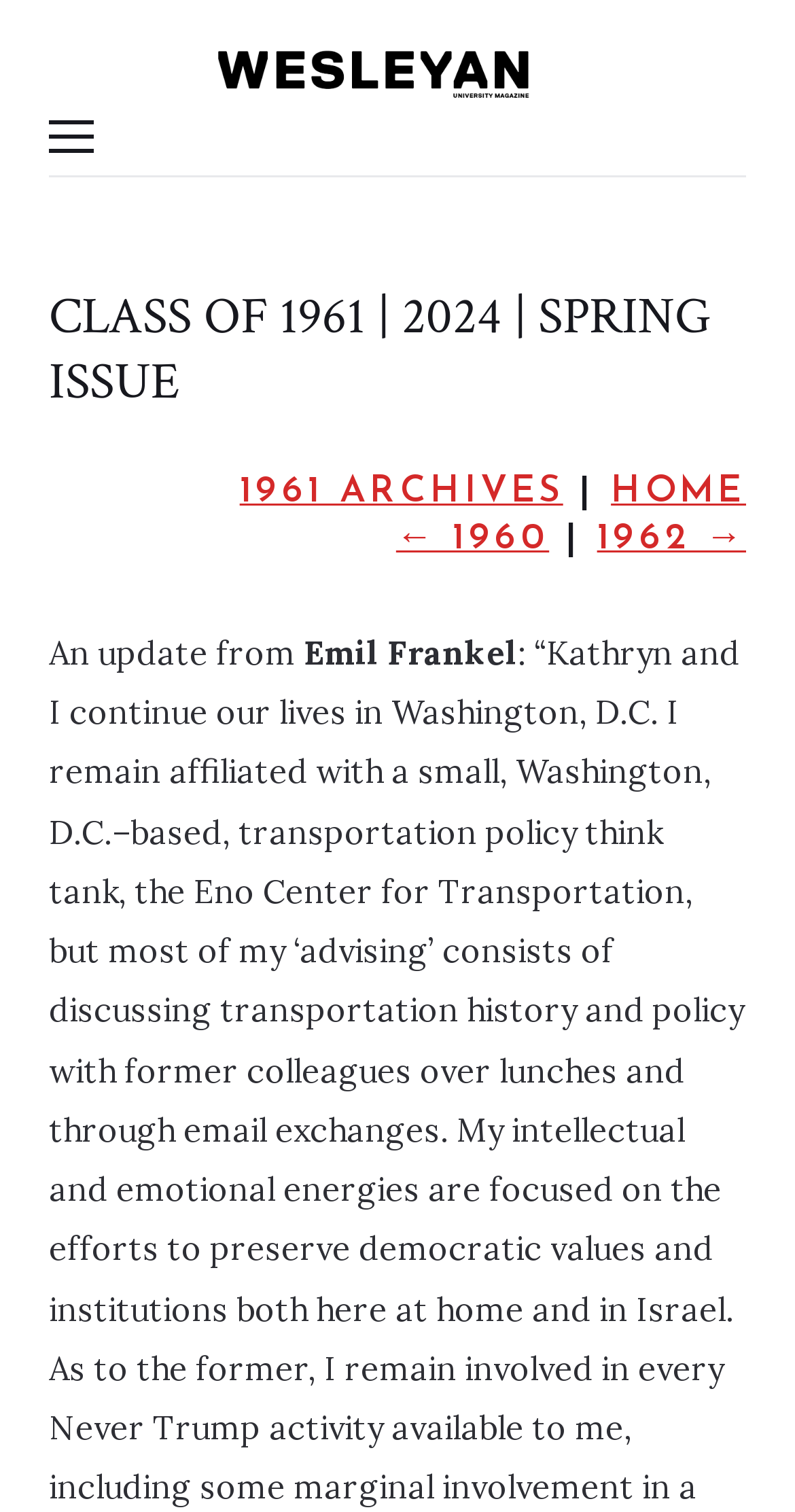Is the menu button expanded?
Give a single word or phrase as your answer by examining the image.

False